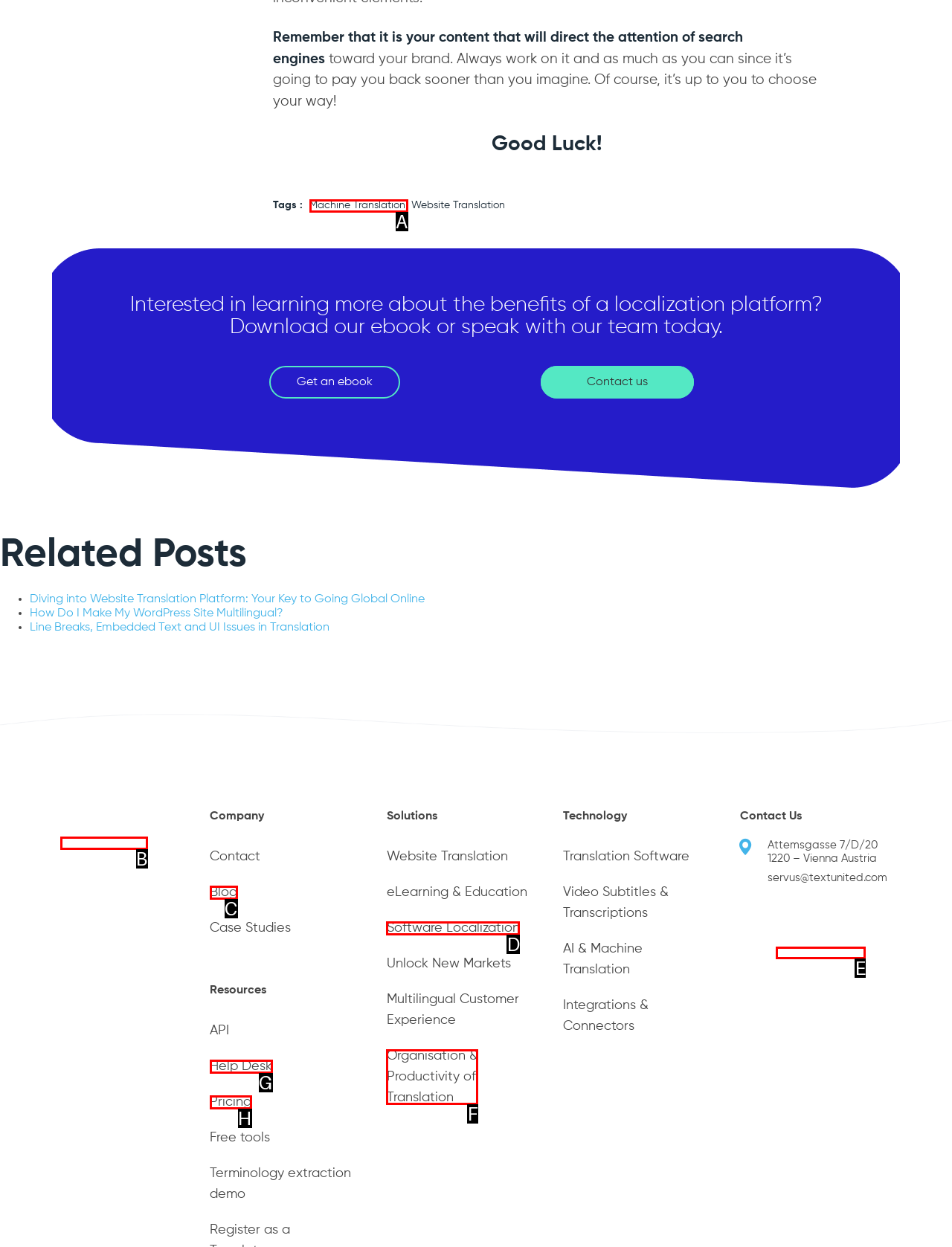Indicate which HTML element you need to click to complete the task: View 'TextUnited logo'. Provide the letter of the selected option directly.

B